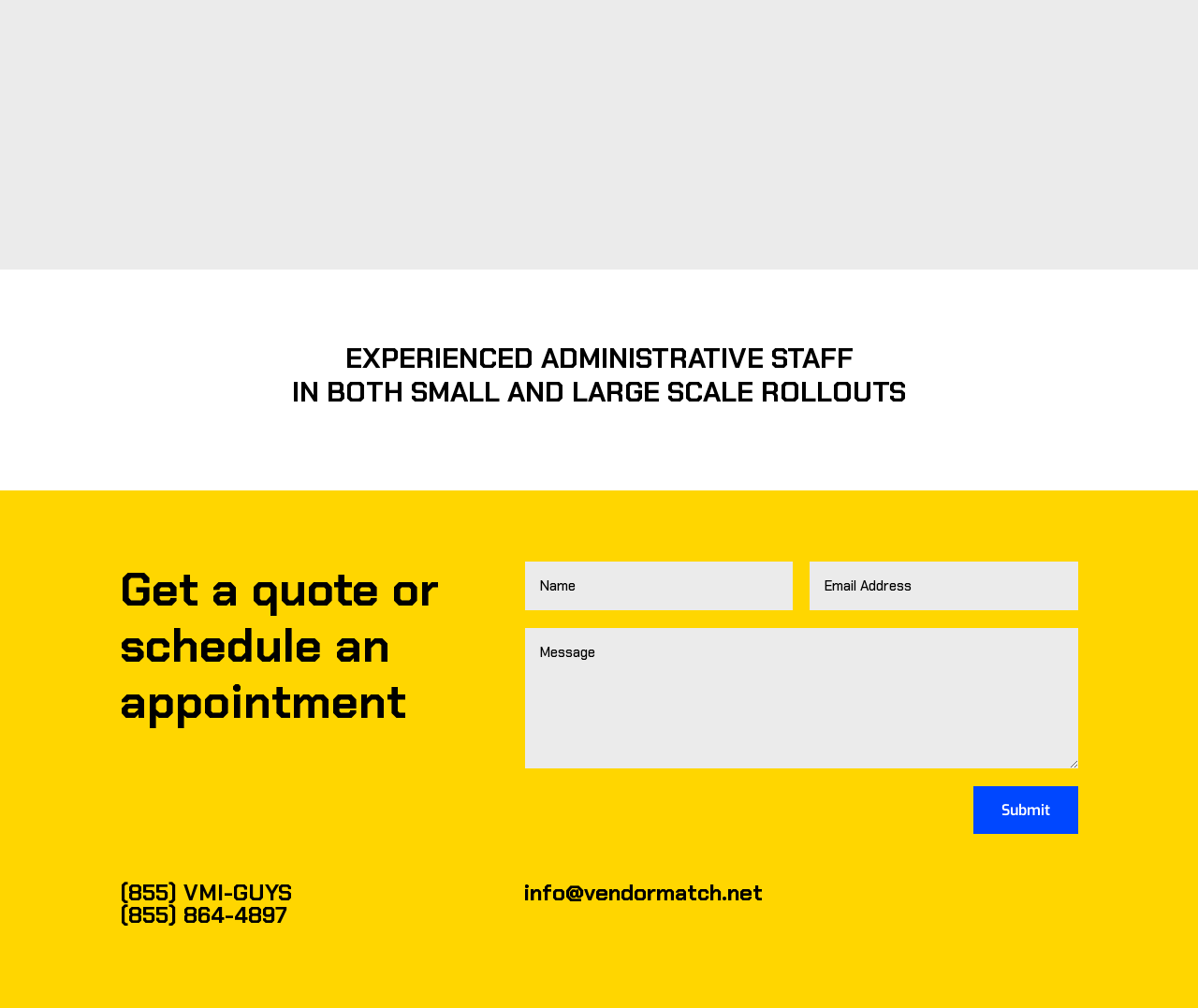Predict the bounding box coordinates for the UI element described as: "name="et_pb_contact_email_0" placeholder="Email Address"". The coordinates should be four float numbers between 0 and 1, presented as [left, top, right, bottom].

[0.676, 0.557, 0.9, 0.606]